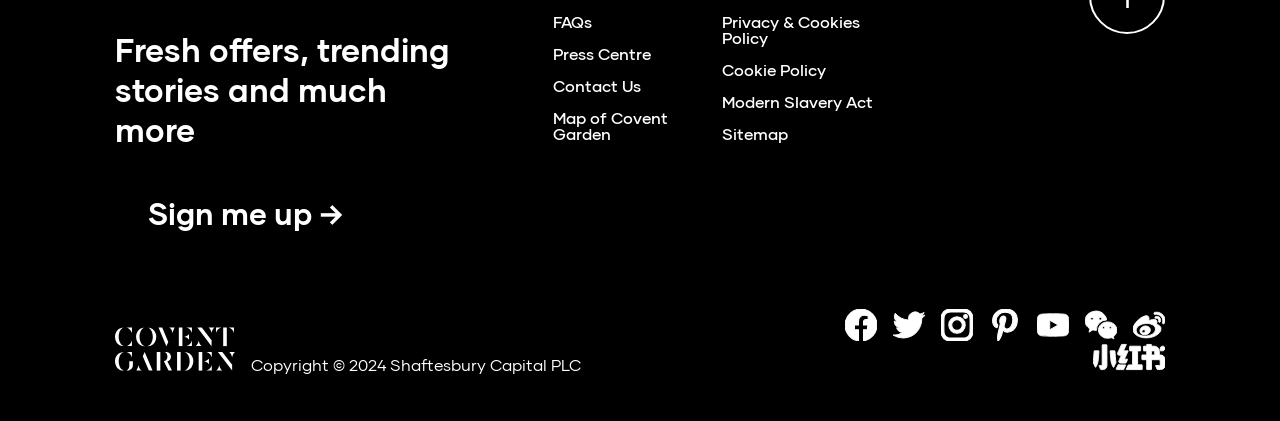Please specify the bounding box coordinates for the clickable region that will help you carry out the instruction: "Follow on Facebook".

[0.66, 0.733, 0.685, 0.809]